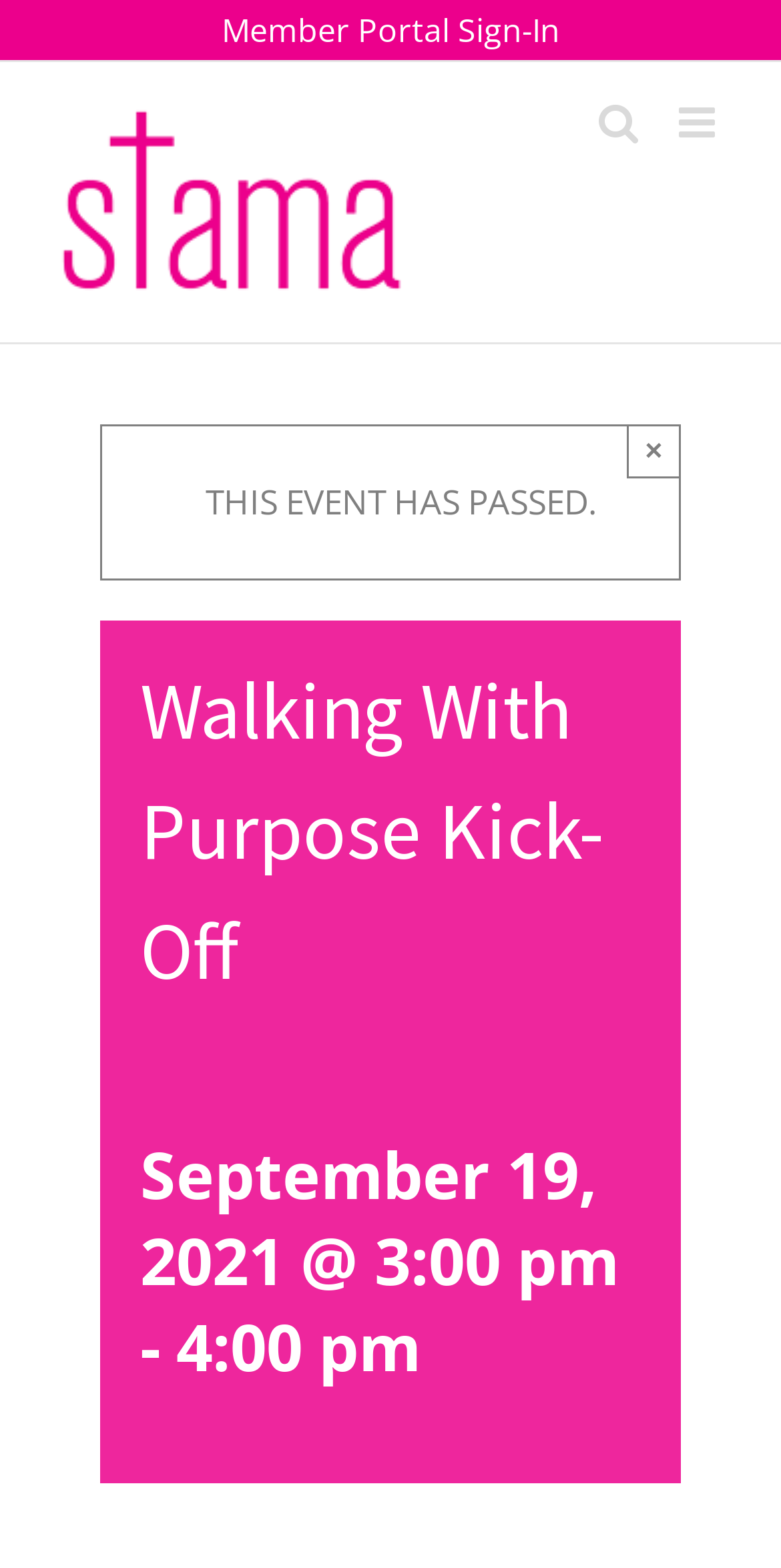Highlight the bounding box of the UI element that corresponds to this description: "×".

[0.803, 0.271, 0.872, 0.305]